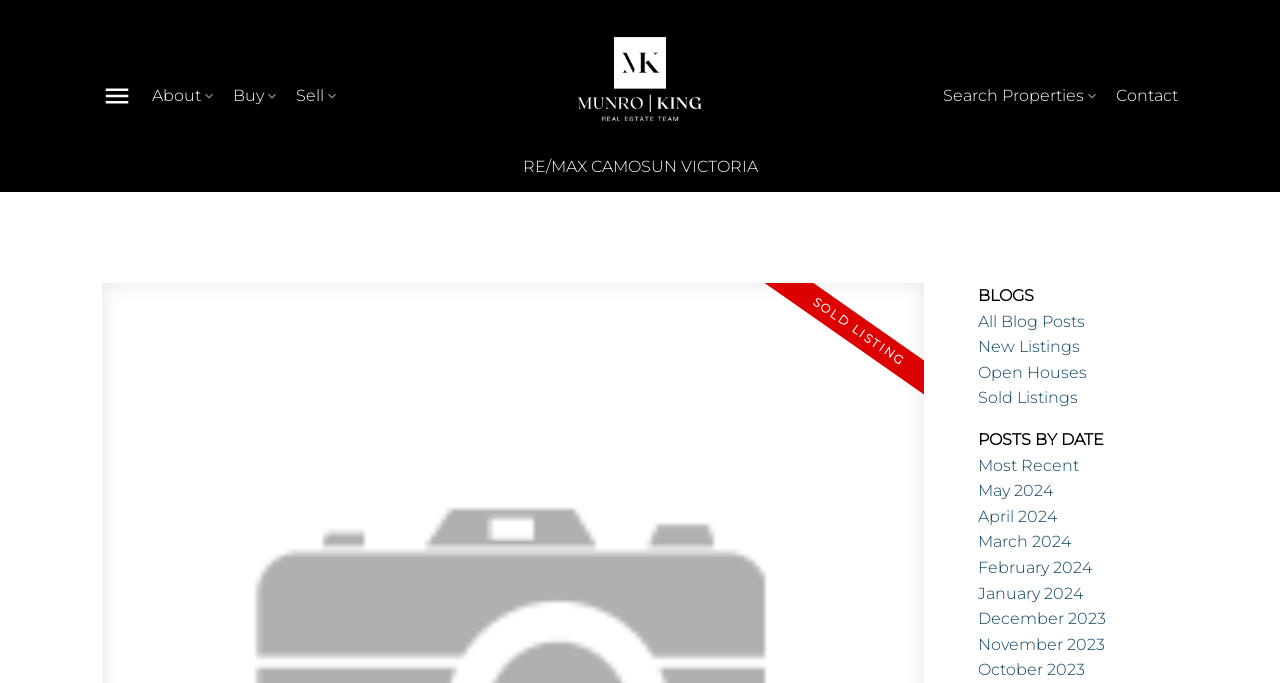What is the orientation of the menubar? Please answer the question using a single word or phrase based on the image.

horizontal